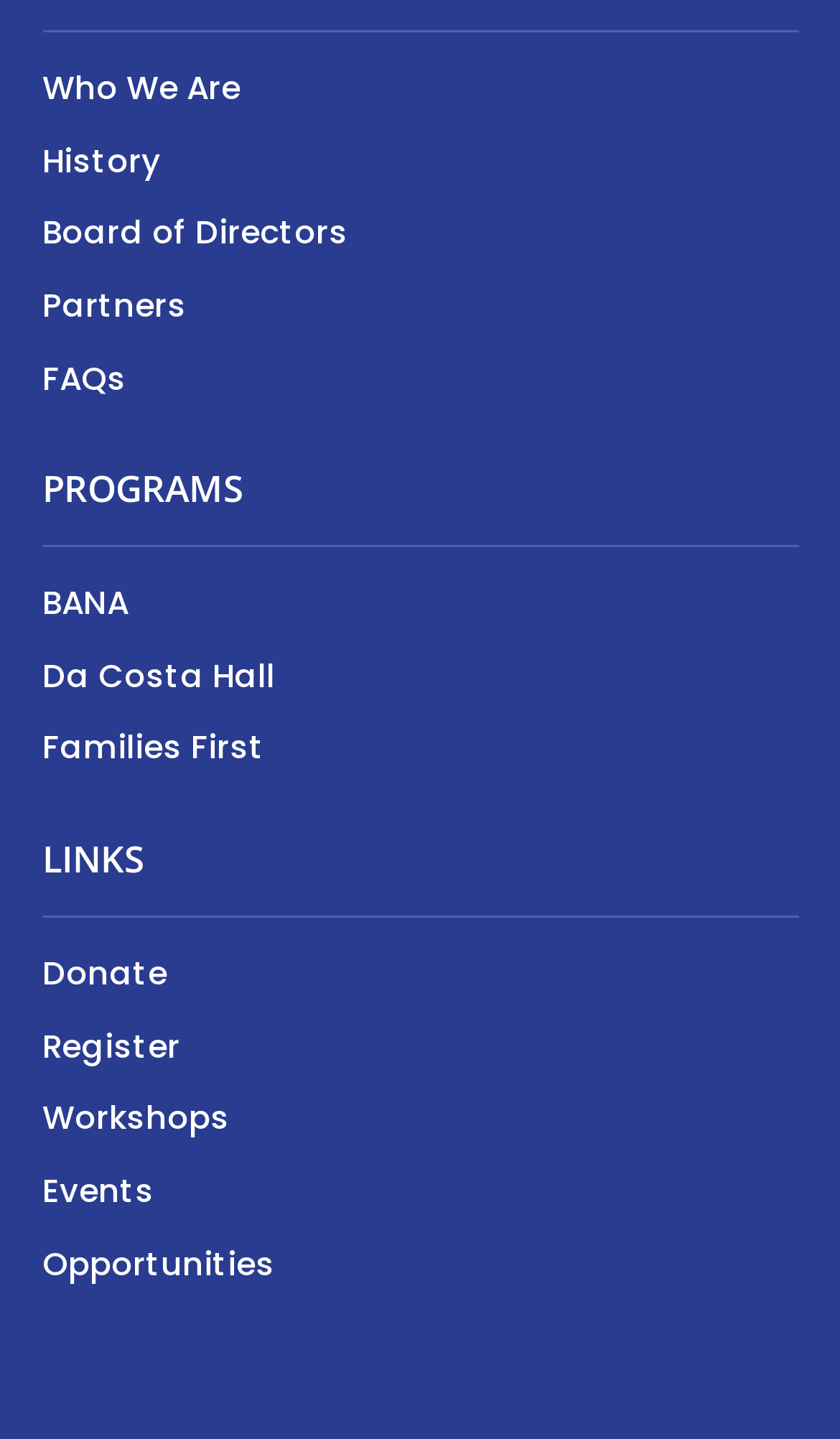Answer the question below with a single word or a brief phrase: 
What is the category name above the 'BANA' link?

PROGRAMS